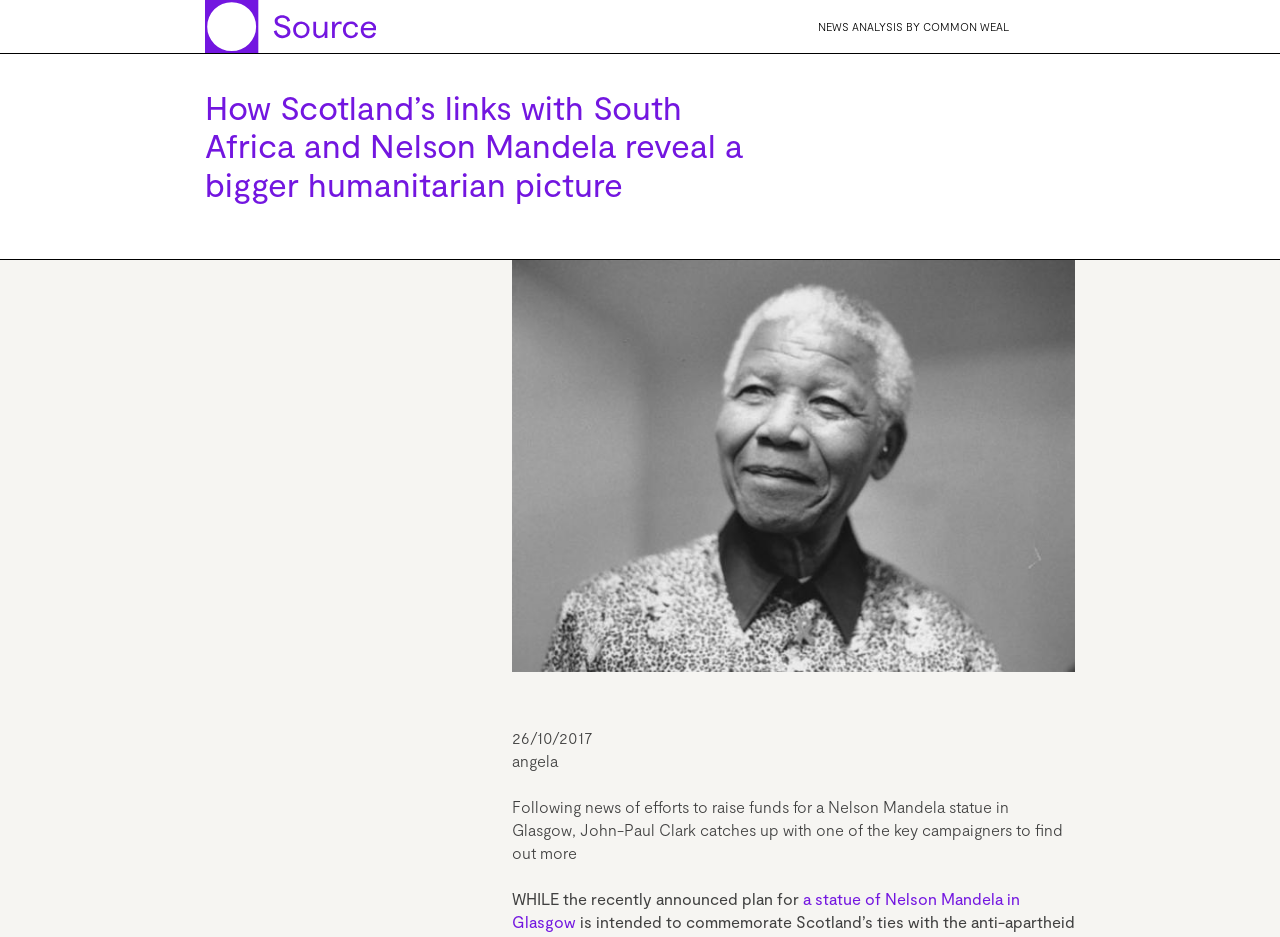Provide a comprehensive description of the webpage.

The webpage appears to be a news article or analysis page. At the top, there is a link and an image, likely a logo or icon, positioned side by side. Below them, there is a header section with a prominent heading that reads "How Scotland's links with South Africa and Nelson Mandela reveal a bigger humanitarian picture". 

To the right of the heading, there are three lines of text: a date "26/10/2017", a name "angela", and a brief summary of the article. The summary mentions efforts to raise funds for a Nelson Mandela statue in Glasgow and an interview with a key campaigner. 

Below the summary, there is a continuation of the article's text, which starts with "WHILE the recently announced plan for...". Within this text, there is a link to "a statue of Nelson Mandela in Glasgow". 

On the left side of the page, there are several links, including "NEWS ANALYSIS BY COMMON WEAL", "Common Space", "Archive", and two links with no text, each accompanied by an image. These links are stacked vertically, with the "NEWS ANALYSIS BY COMMON WEAL" link at the top and the others below it.